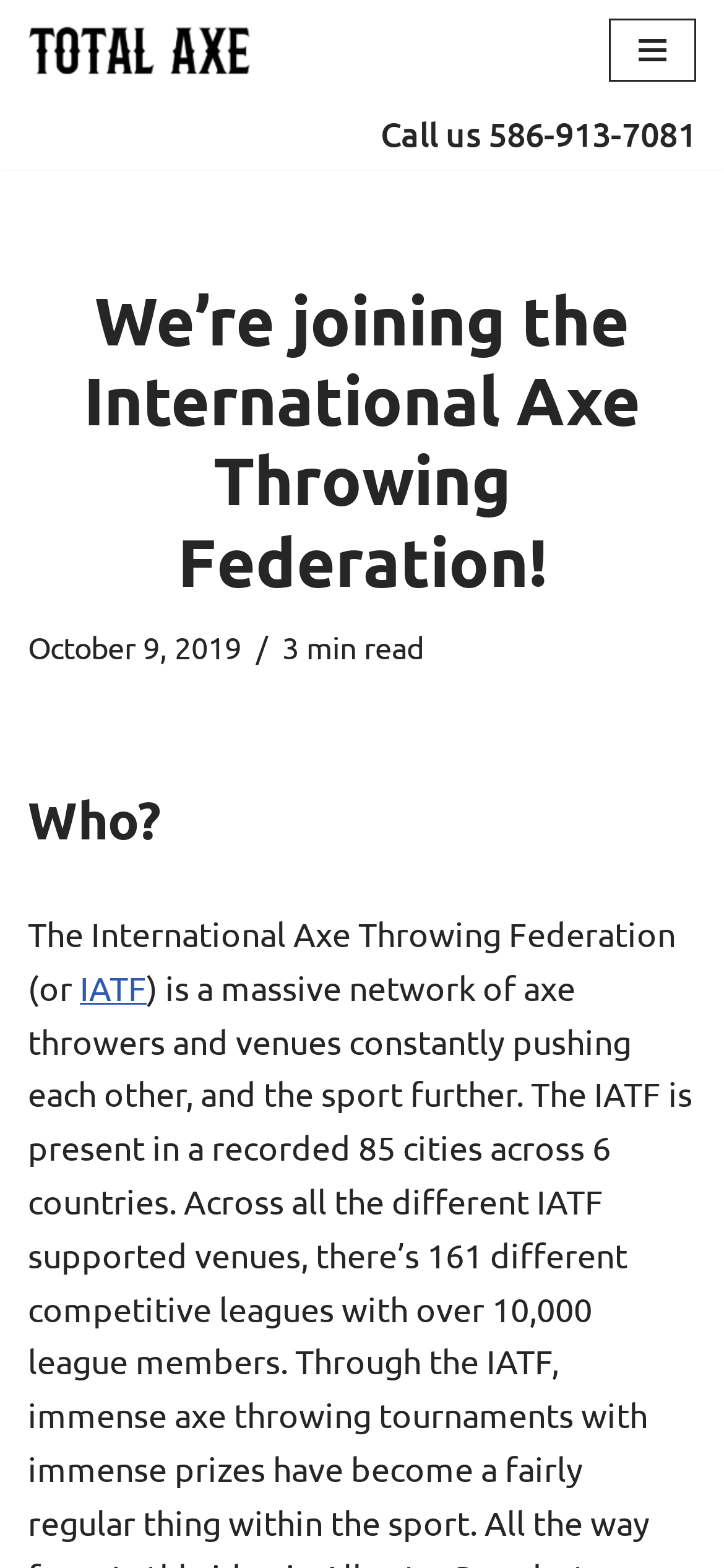Provide your answer to the question using just one word or phrase: How long does it take to read the article?

3 min